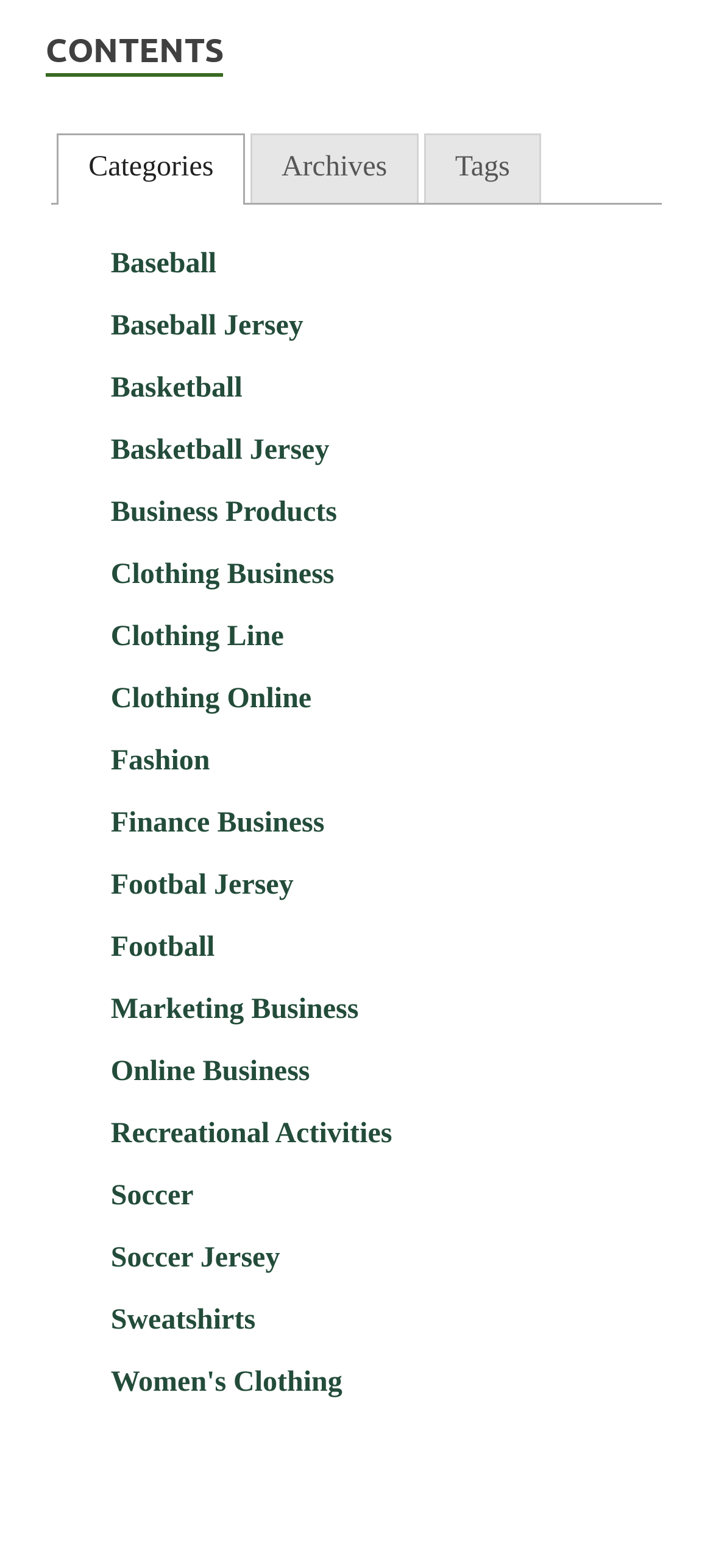Please indicate the bounding box coordinates for the clickable area to complete the following task: "Browse the Women's Clothing category". The coordinates should be specified as four float numbers between 0 and 1, i.e., [left, top, right, bottom].

[0.155, 0.872, 0.48, 0.892]